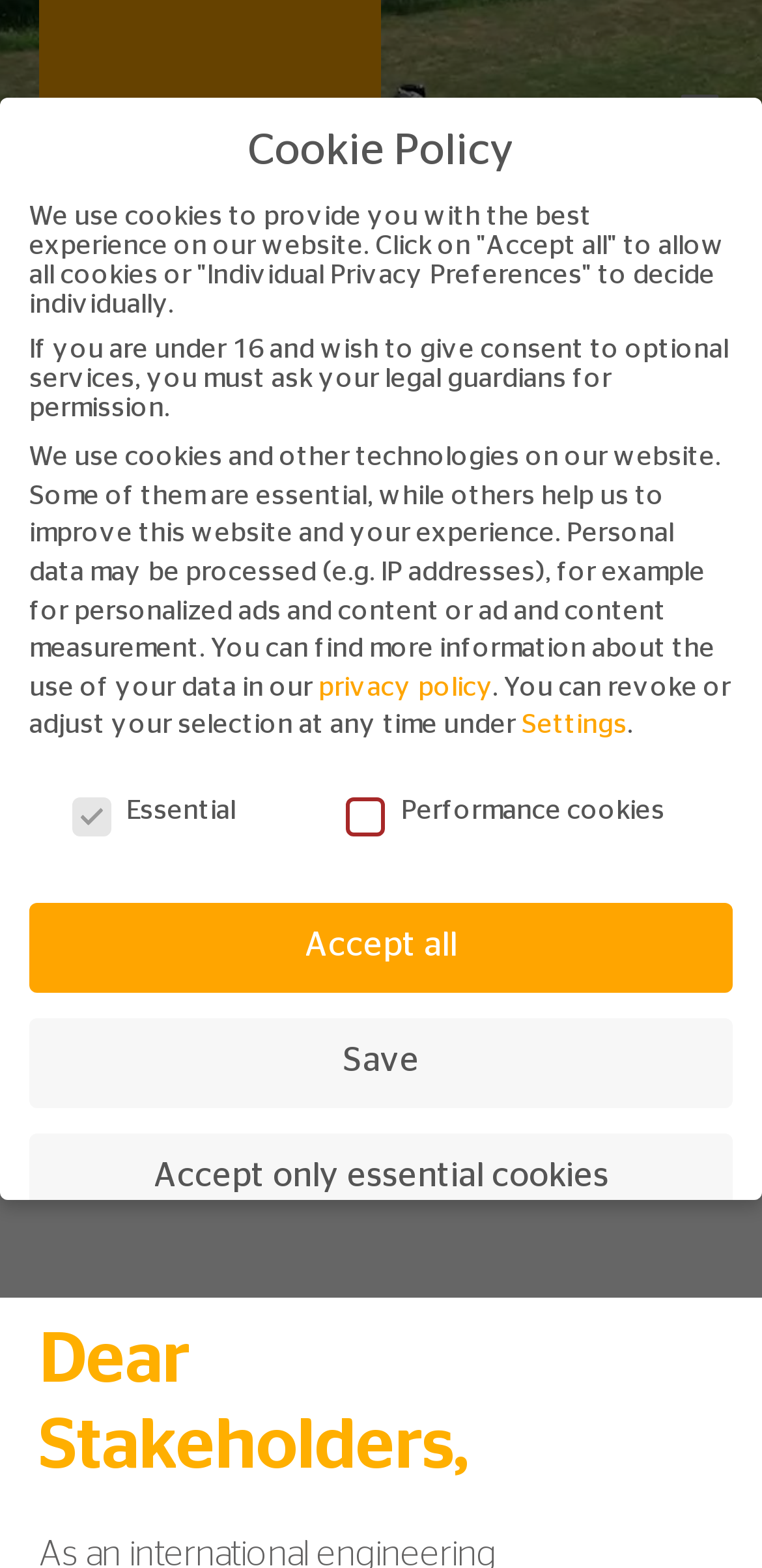What is the purpose of the cookies on this website? Using the information from the screenshot, answer with a single word or phrase.

Personalized ads and content